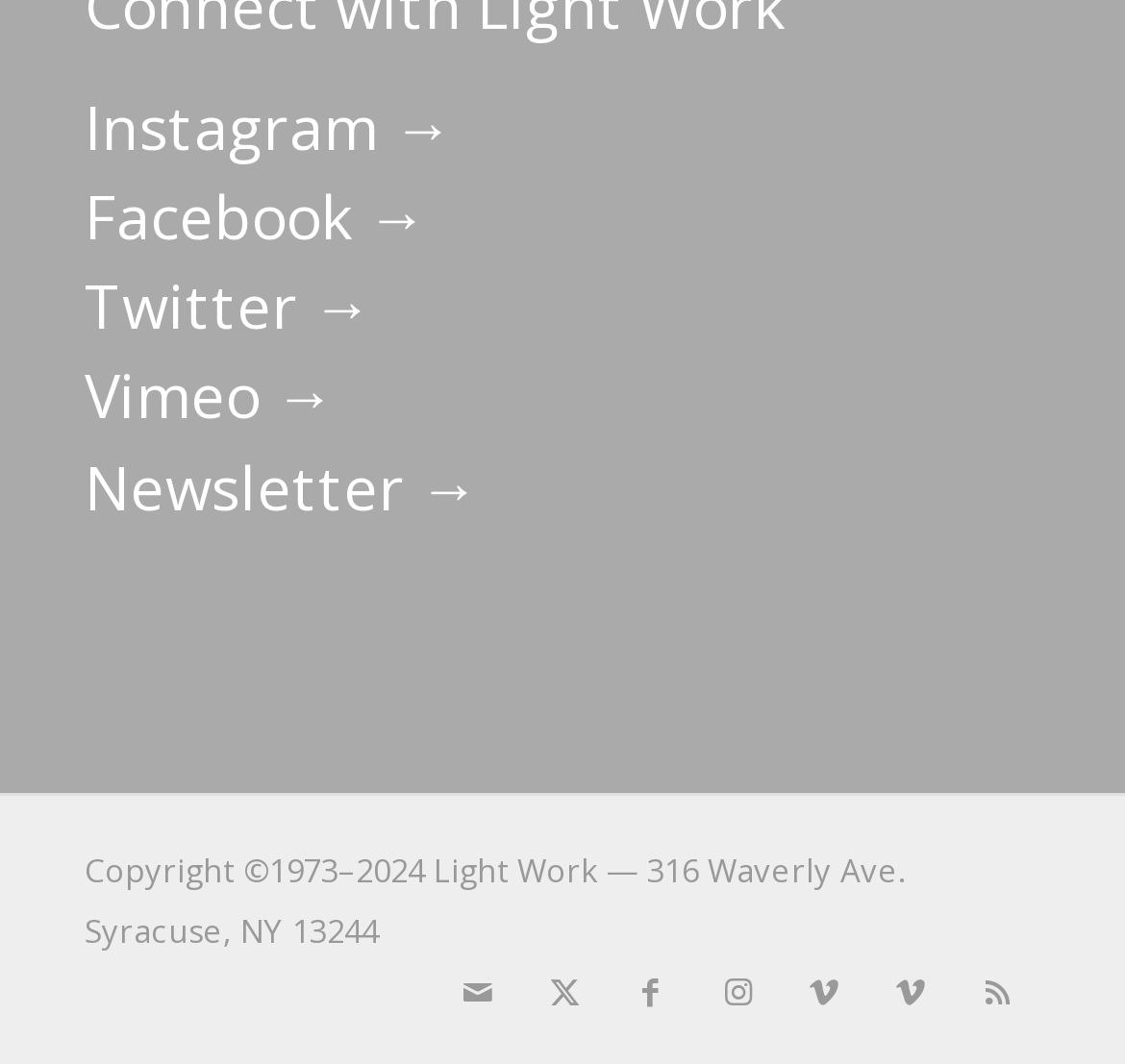Extract the bounding box coordinates for the described element: "Rss". The coordinates should be represented as four float numbers between 0 and 1: [left, top, right, bottom].

[0.848, 0.891, 0.925, 0.972]